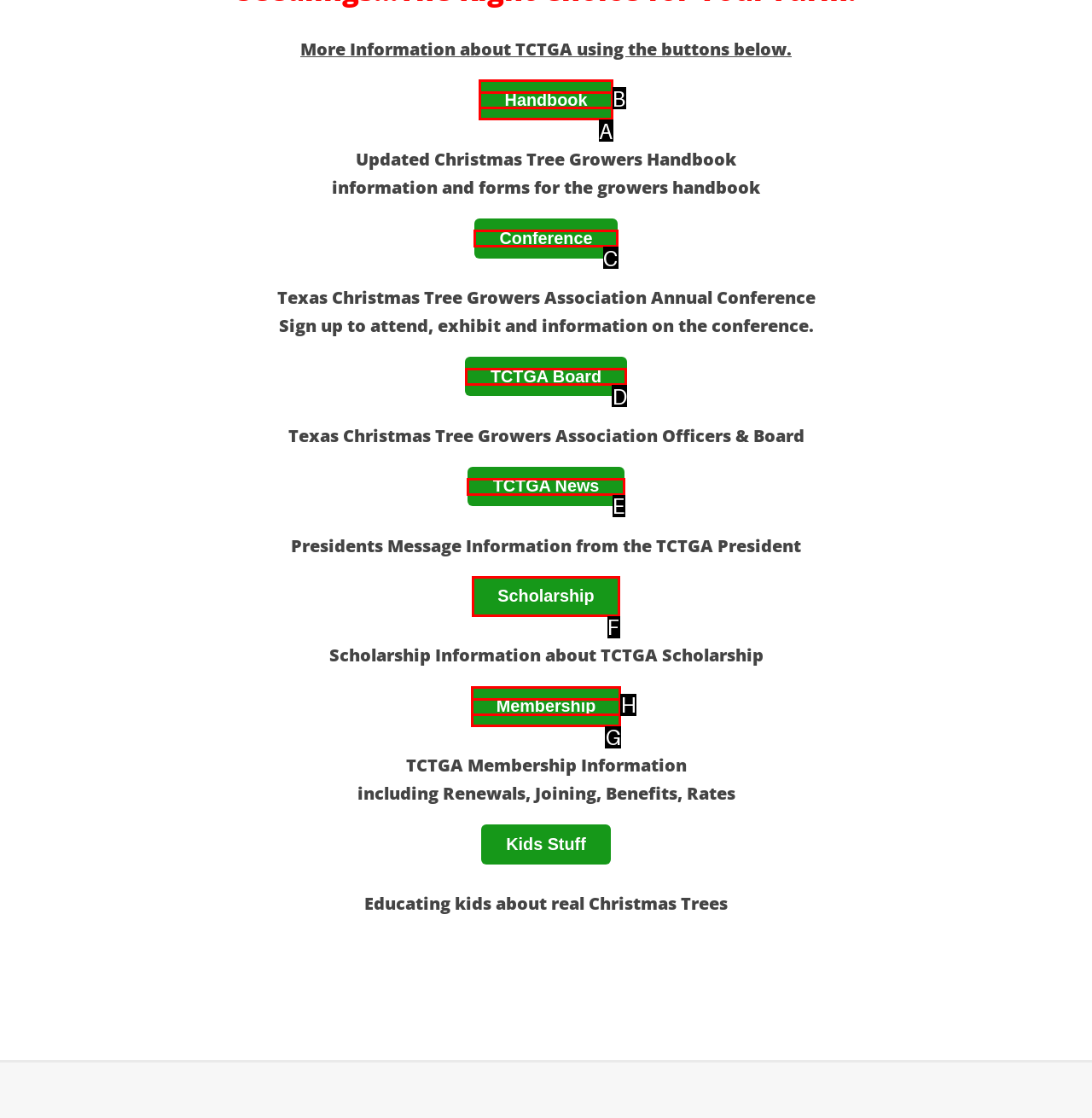Choose the HTML element that corresponds to the description: Scholarship
Provide the answer by selecting the letter from the given choices.

F